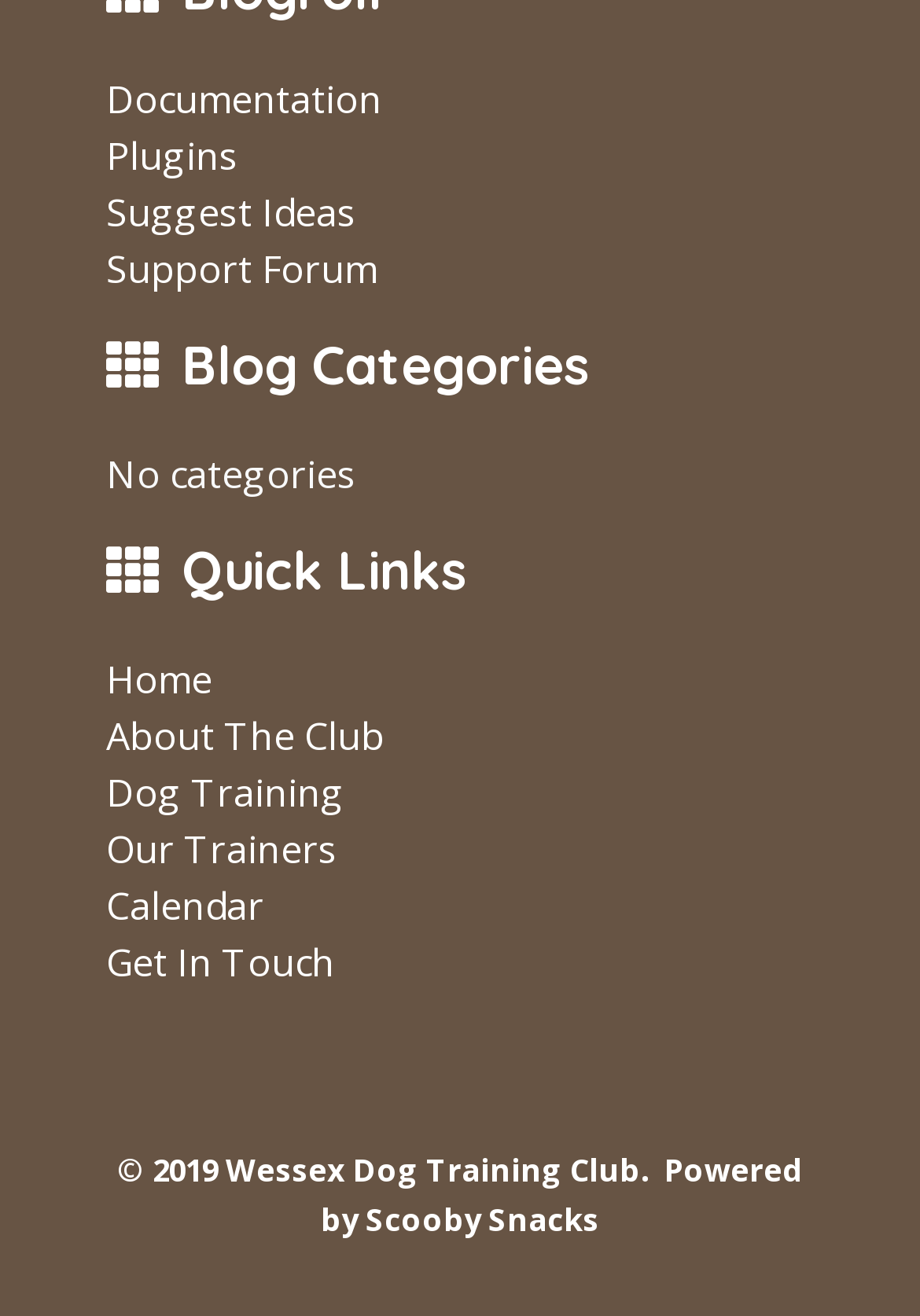Extract the bounding box coordinates of the UI element described by: "Home". The coordinates should include four float numbers ranging from 0 to 1, e.g., [left, top, right, bottom].

[0.115, 0.496, 0.231, 0.536]